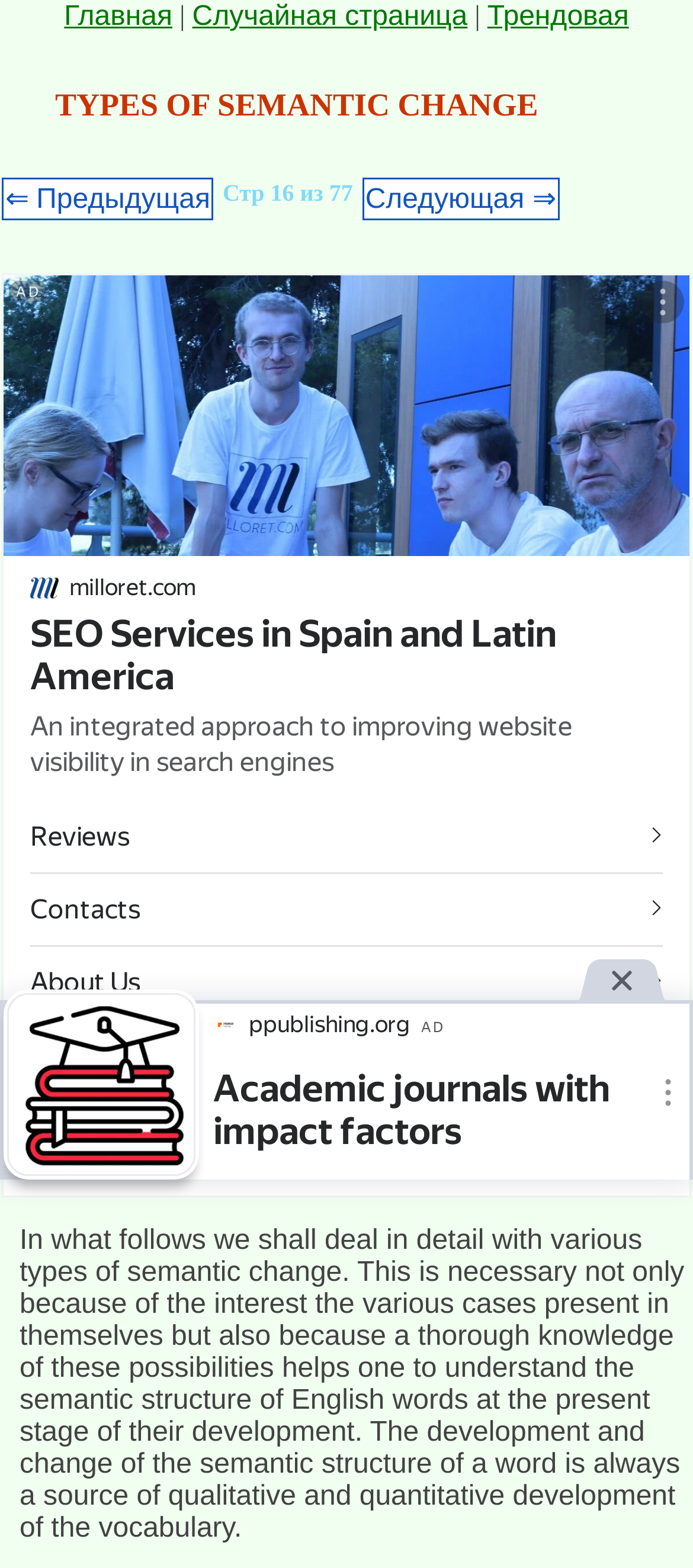Please identify the bounding box coordinates of the region to click in order to complete the task: "visit the random page". The coordinates must be four float numbers between 0 and 1, specified as [left, top, right, bottom].

[0.277, 0.001, 0.675, 0.02]